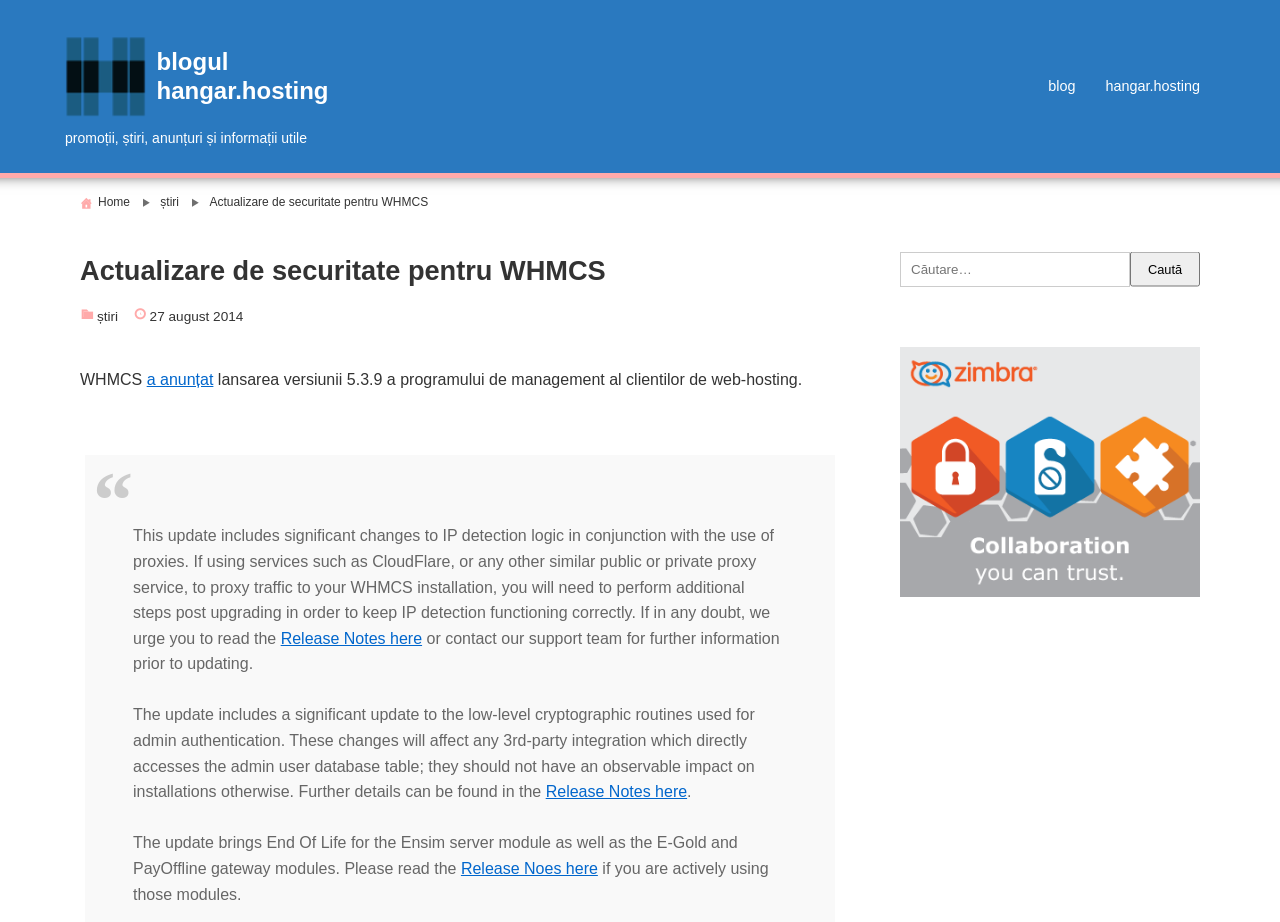Please provide the bounding box coordinates for the element that needs to be clicked to perform the following instruction: "visit home page". The coordinates should be given as four float numbers between 0 and 1, i.e., [left, top, right, bottom].

[0.077, 0.212, 0.102, 0.227]